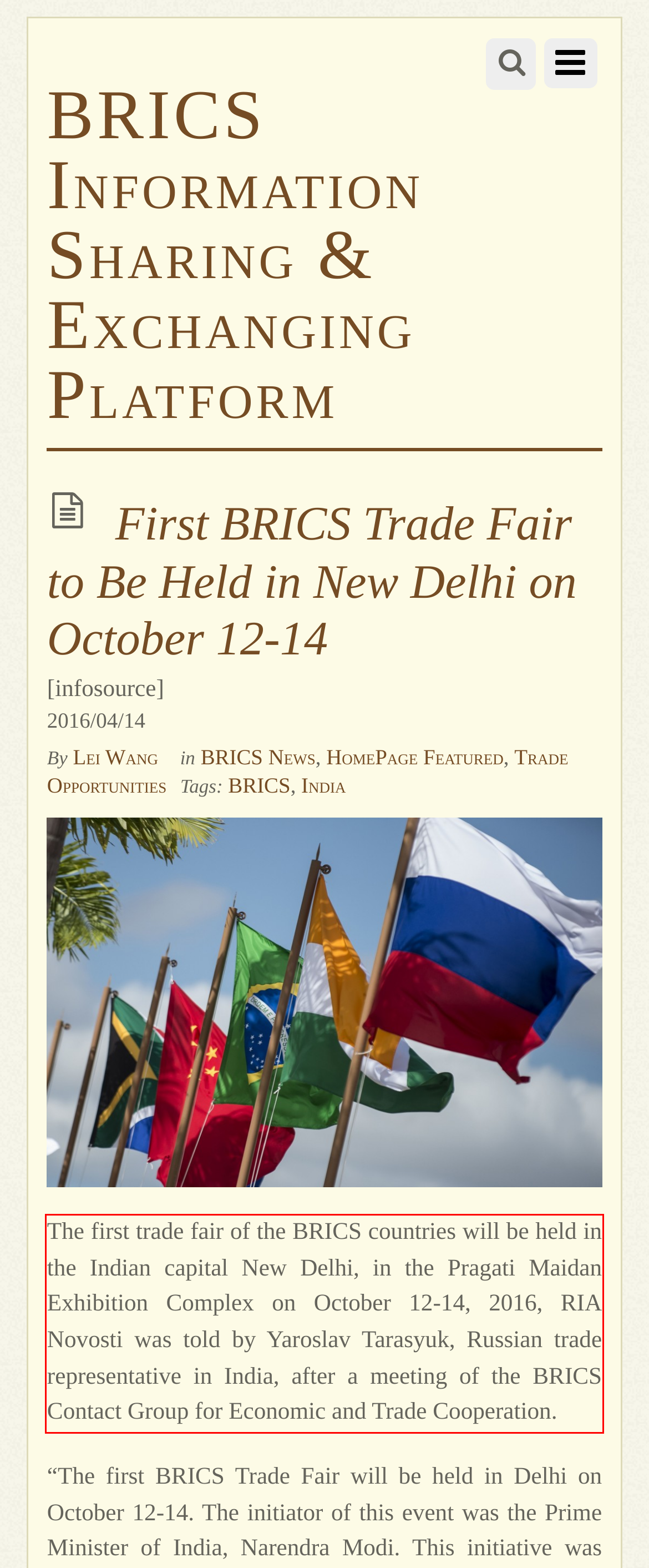Analyze the screenshot of the webpage that features a red bounding box and recognize the text content enclosed within this red bounding box.

The first trade fair of the BRICS countries will be held in the Indian capital New Delhi, in the Pragati Maidan Exhibition Complex on October 12-14, 2016, RIA Novosti was told by Yaroslav Tarasyuk, Russian trade representative in India, after a meeting of the BRICS Contact Group for Economic and Trade Cooperation.